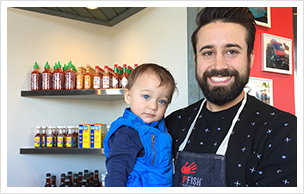Craft a thorough explanation of what is depicted in the image.

In this heartwarming image, a smiling young man holds a toddler in his arms, showcasing a moment of joy and connection. The man sports a black apron with a hand symbol, indicating a love for food, possibly linked to a restaurant or culinary venture. Behind them, shelves are stocked with various sauces and condiment bottles, suggesting a vibrant atmosphere associated with cooking or dining. The warm colors and cheerful expressions enhance the inviting feel of the setting, which may be a specialized kitchen or fish market. This image encapsulates the blend of family and food, reflecting the essence of culinary passion shared between generations.